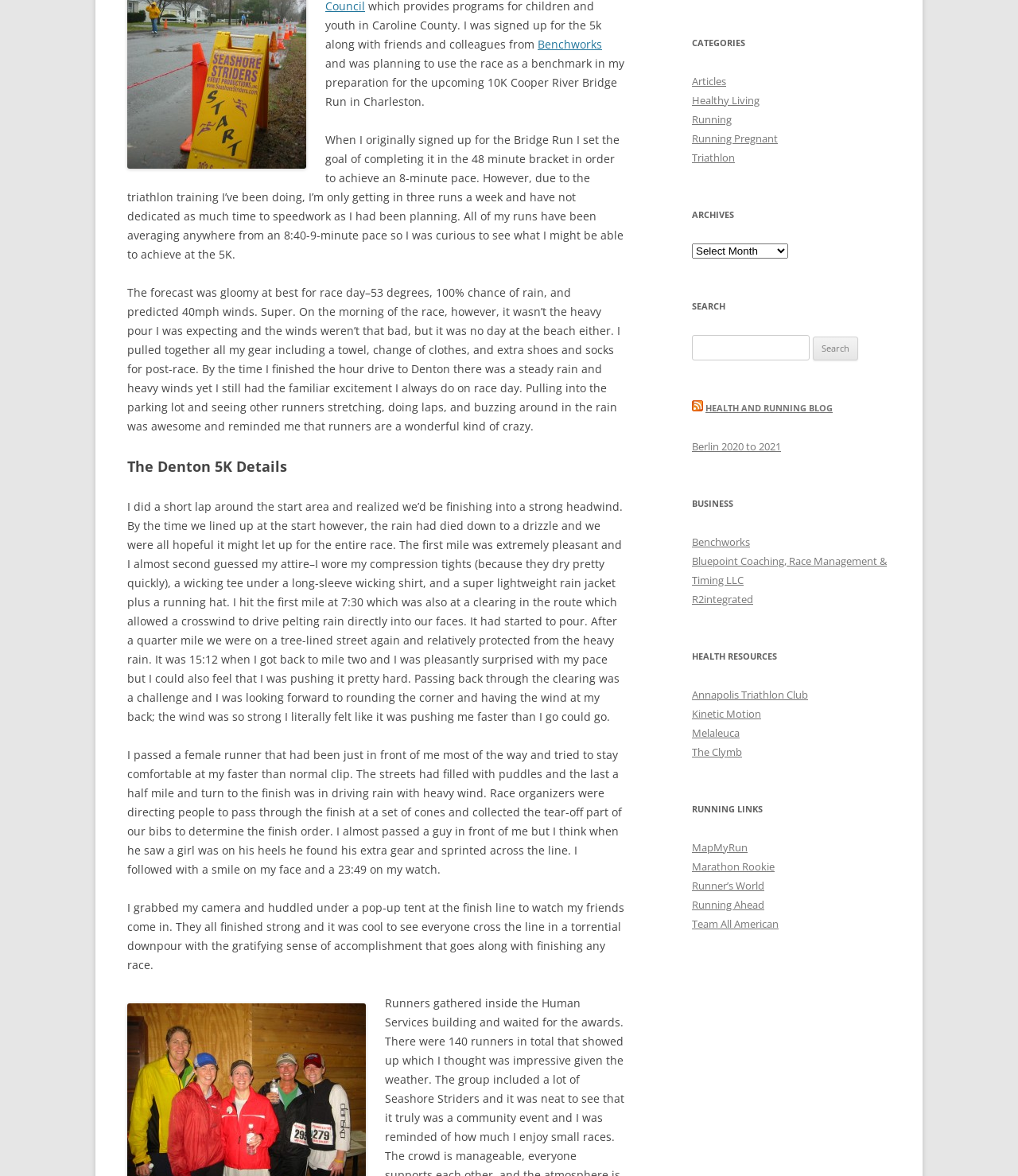Determine the bounding box coordinates in the format (top-left x, top-left y, bottom-right x, bottom-right y). Ensure all values are floating point numbers between 0 and 1. Identify the bounding box of the UI element described by: Healthy Living

[0.68, 0.079, 0.746, 0.091]